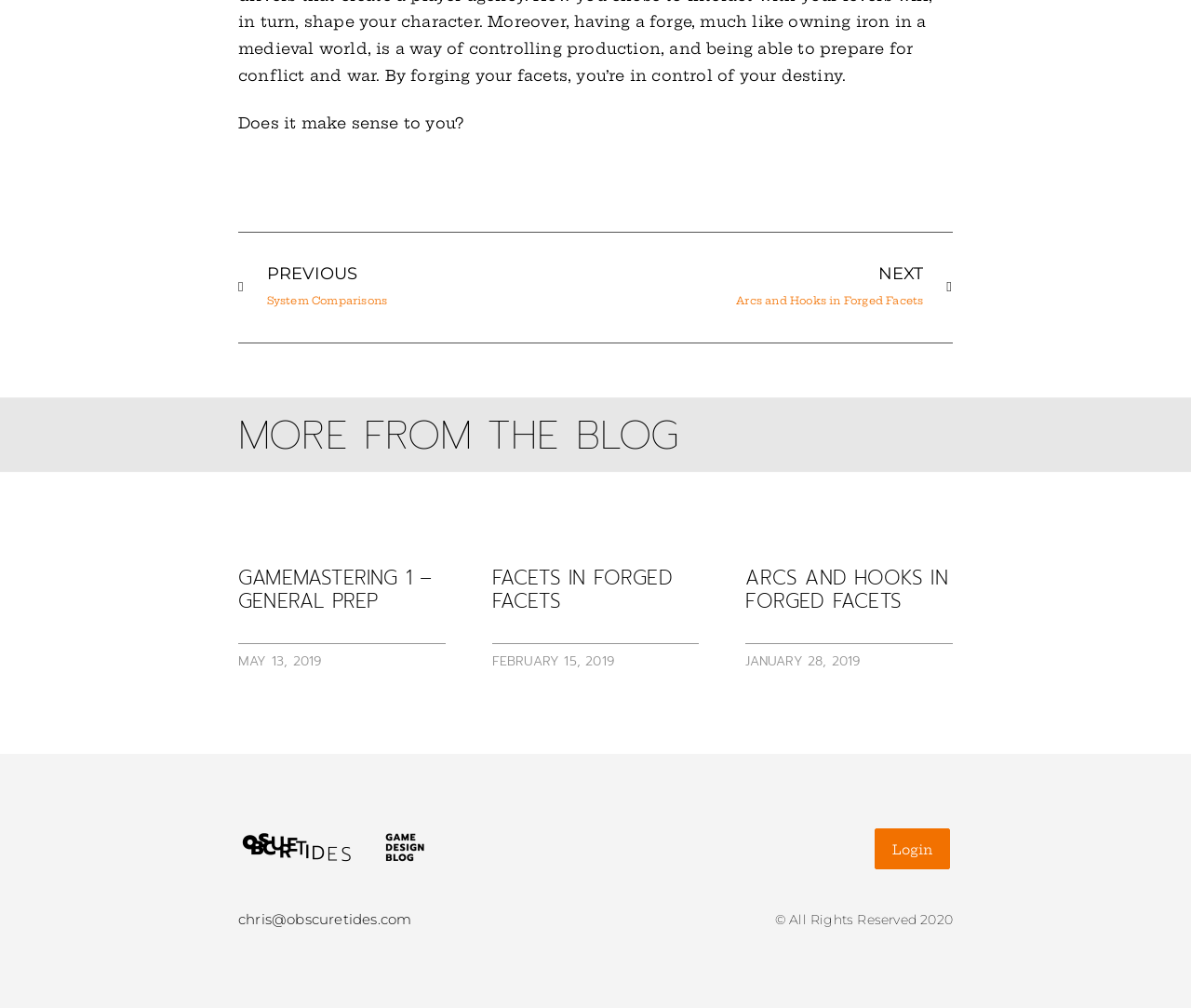What is the date of the first article?
We need a detailed and meticulous answer to the question.

I looked at the first article element and found the date 'MAY 13, 2019' which is located at [0.2, 0.647, 0.27, 0.666]. This date is likely to be the publication date of the first article.